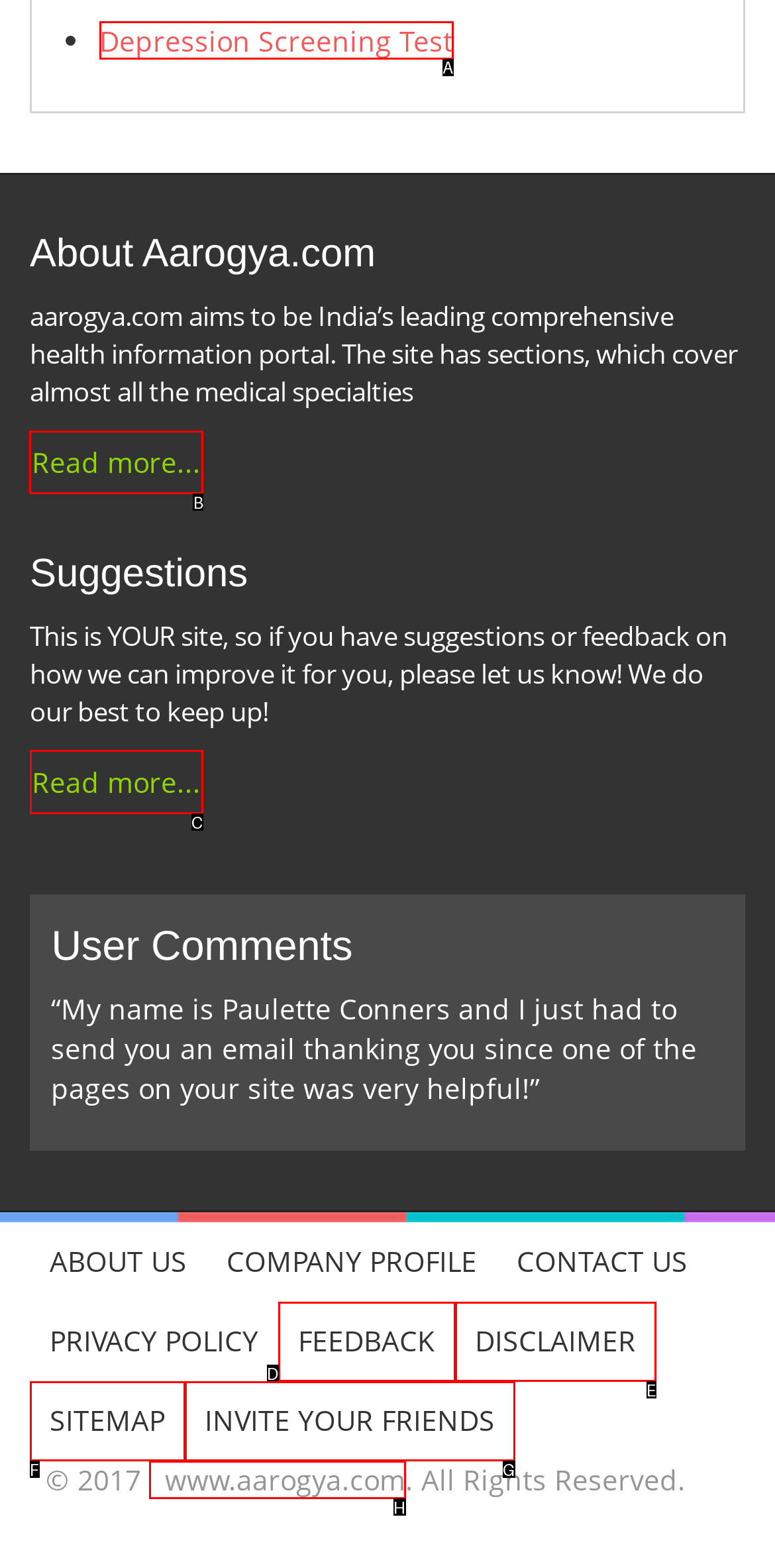Identify the correct UI element to click to follow this instruction: Read more about aarogya.com
Respond with the letter of the appropriate choice from the displayed options.

B